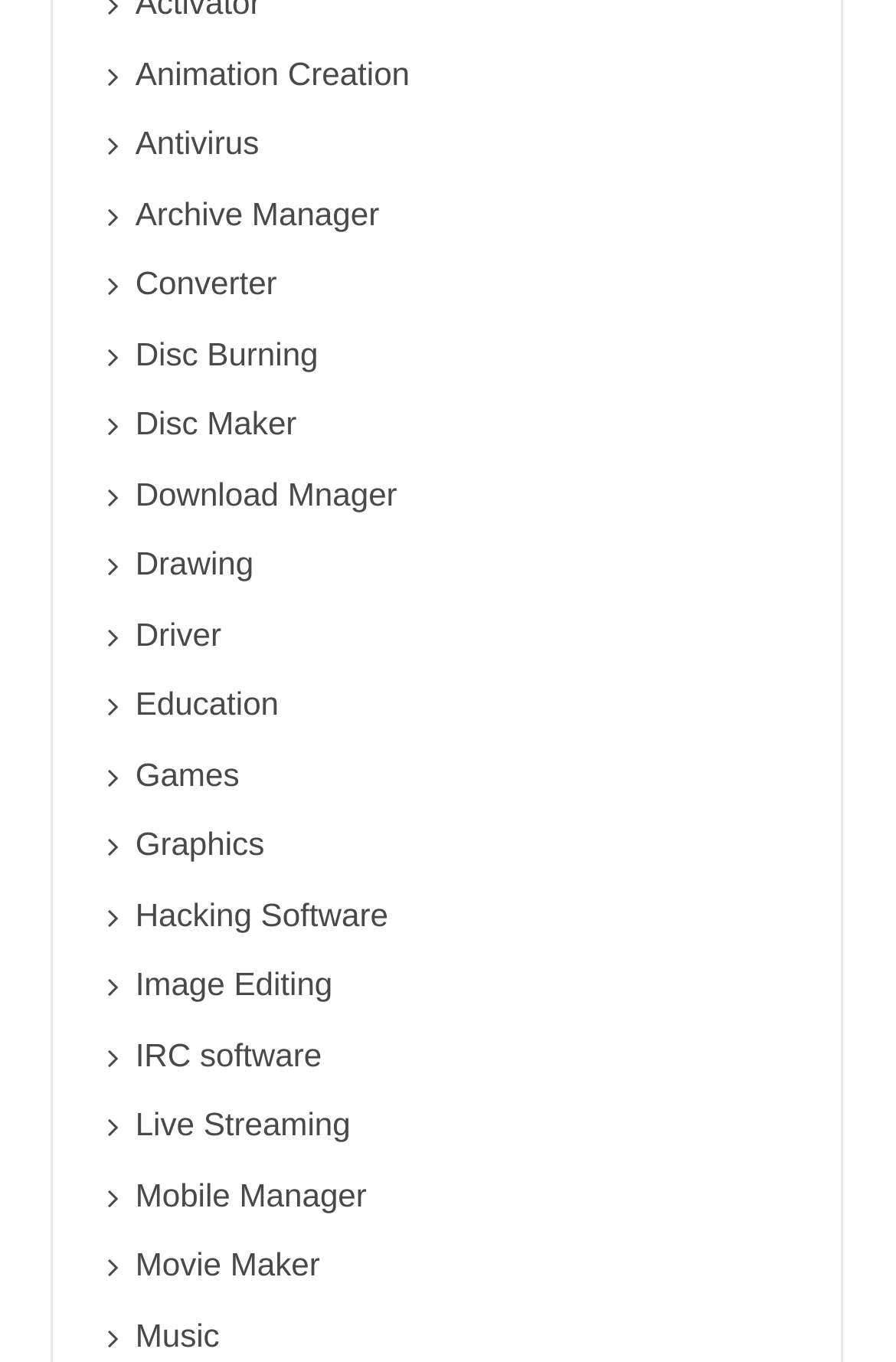Answer the following query concisely with a single word or phrase:
Is there a software category for 'Video Editing'?

No